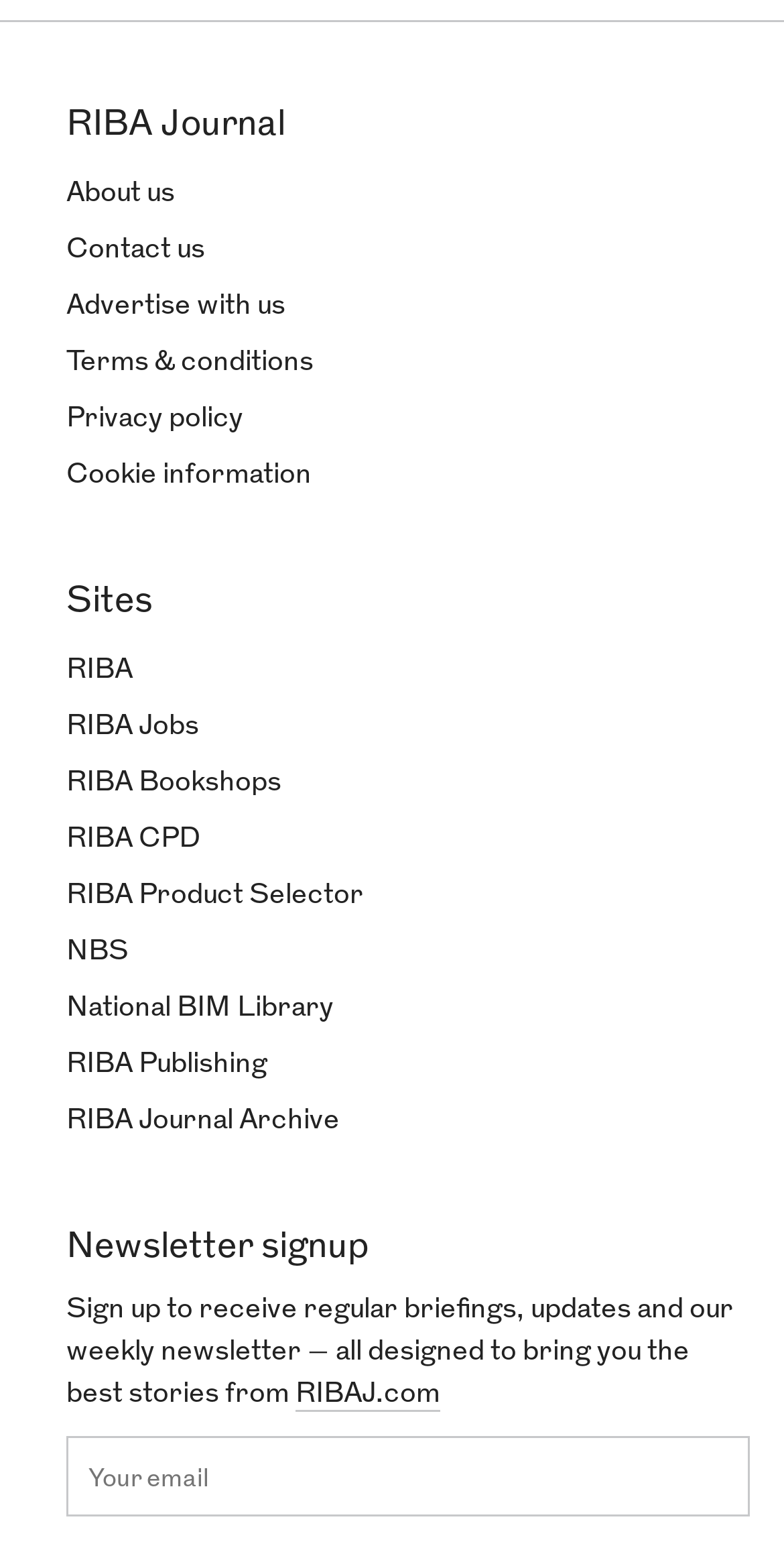Find the bounding box coordinates for the HTML element described in this sentence: "Advertise with us". Provide the coordinates as four float numbers between 0 and 1, in the format [left, top, right, bottom].

[0.085, 0.188, 0.364, 0.208]